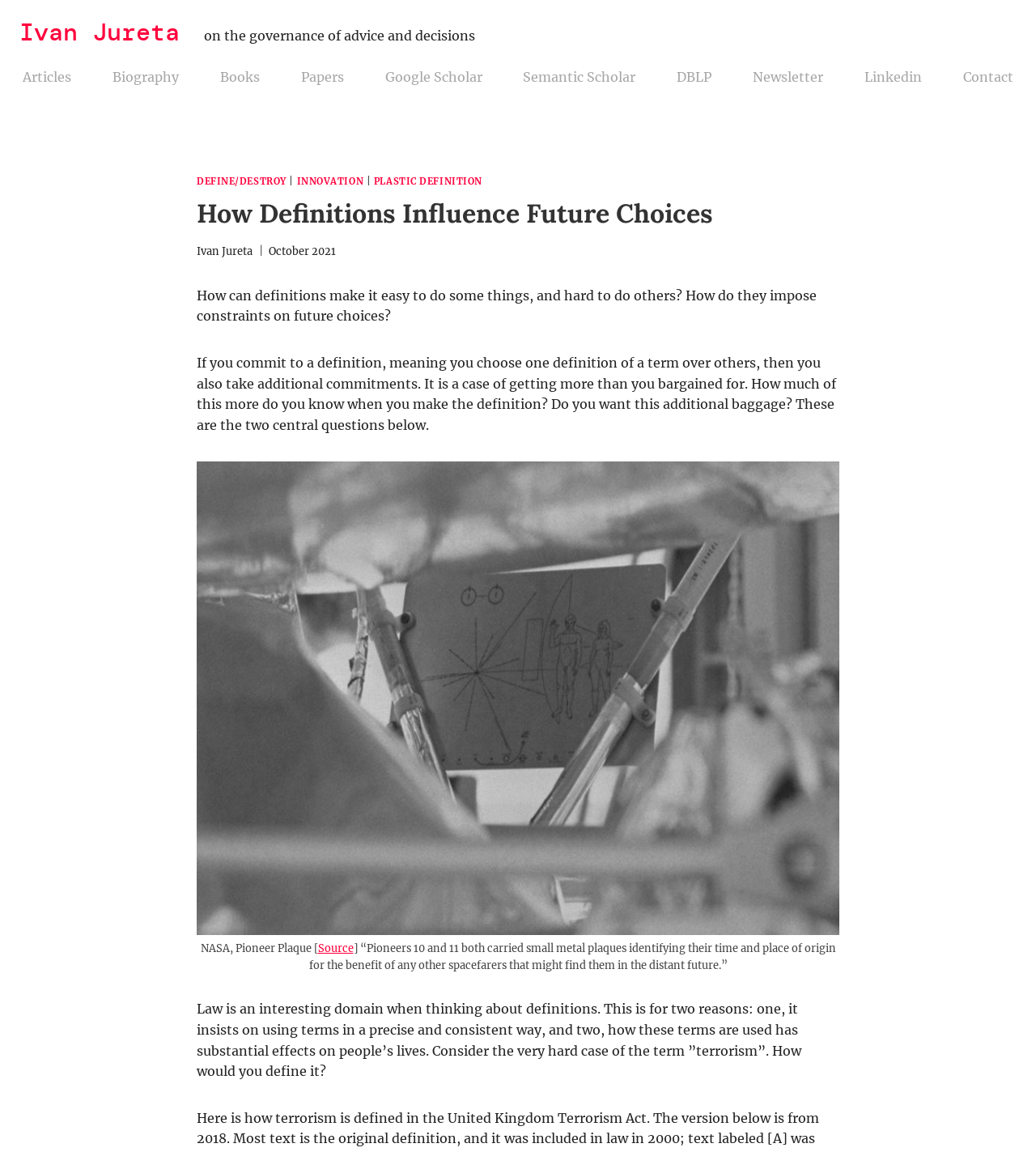Respond with a single word or phrase to the following question: What is the image about?

NASA Pioneer Plaque